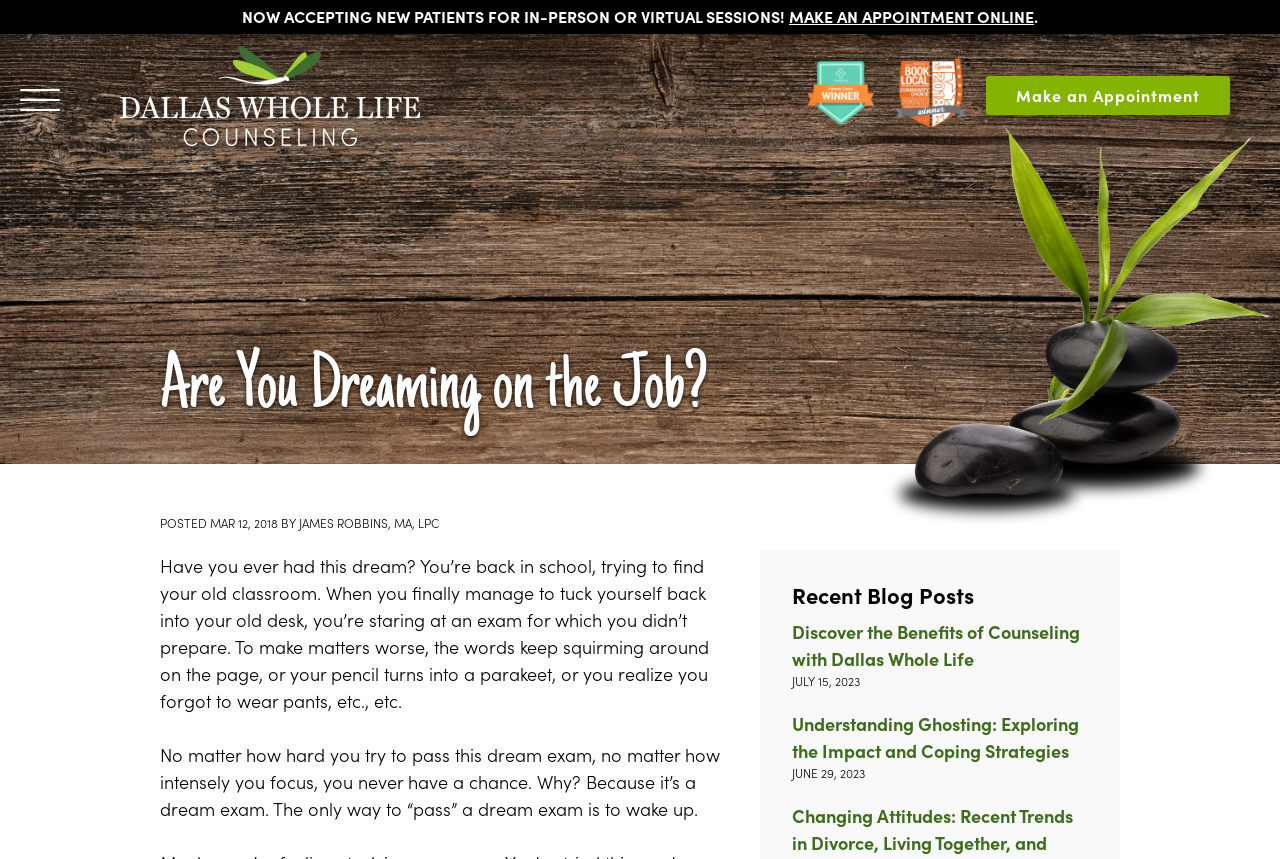Examine the image carefully and respond to the question with a detailed answer: 
Who is the author of the article 'Are You Dreaming on the Job?'?

I found the author's name by looking at the article 'Are You Dreaming on the Job?' and found the text 'BY JAMES ROBBINS, MA, LPC' below the title.